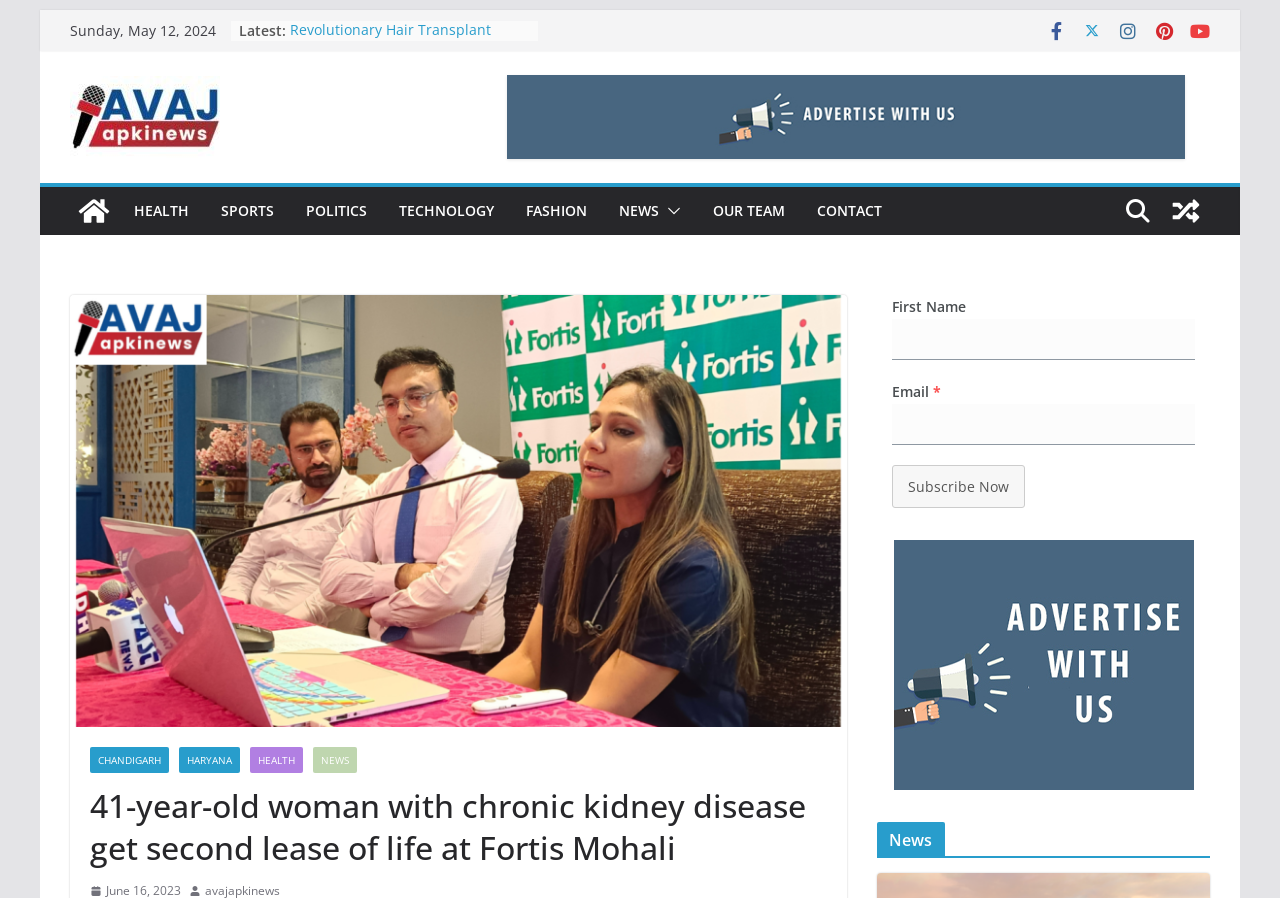Could you please study the image and provide a detailed answer to the question:
What is the purpose of the textbox at the bottom of the webpage?

The textbox at the bottom of the webpage is labeled 'Email' and has a required asterisk symbol. It is likely used to enter an email address to subscribe to a newsletter or receive updates.